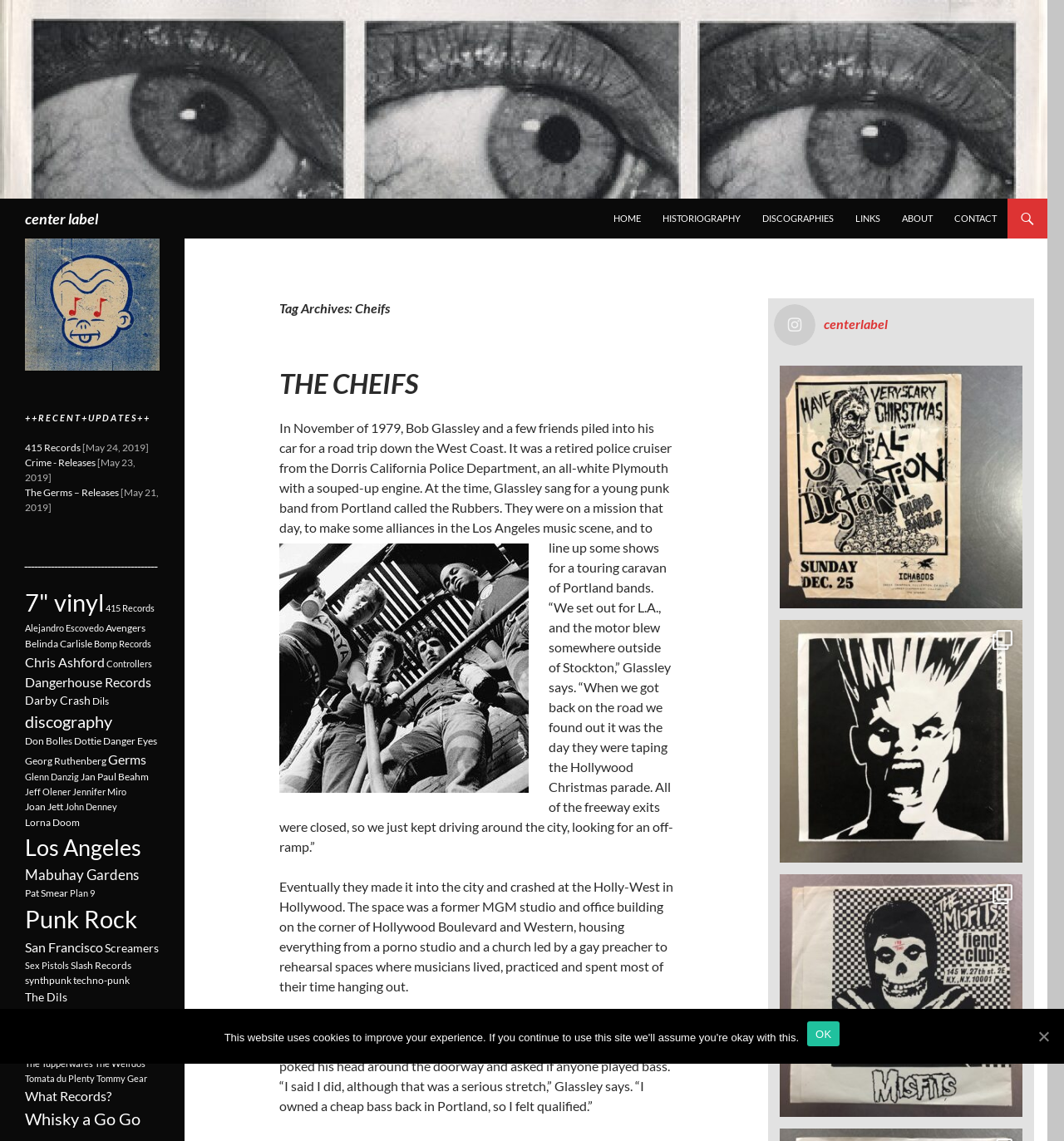Generate a comprehensive caption for the webpage you are viewing.

The webpage is about a music-related topic, specifically focused on the punk rock band "Cheifs". The page has a centered label at the top with an image and a link. Below this, there is a heading that reads "Tag Archives: Cheifs". 

To the left of the heading, there is a navigation menu with links to various pages, including "HOME", "HISTORIOGRAPHY", "DISCOGRAPHIES", "LINKS", "ABOUT", and "CONTACT". 

The main content of the page is a series of paragraphs that tell a story about the band's history, including their formation and early days. The text is divided into several sections, each with a heading that indicates the topic being discussed. 

There are also several links and images scattered throughout the page, including a link to an Instagram post and images with captions. 

At the bottom of the page, there is a complementary section with a heading that reads "+ + R E C E N T + U P D A T E S + +". This section contains links to various updates, including releases from different bands and labels. 

Finally, there is a navigation menu at the very bottom of the page with links to various categories, including "7" vinyl", "415 Records", "Alejandro Escovedo", and many others.